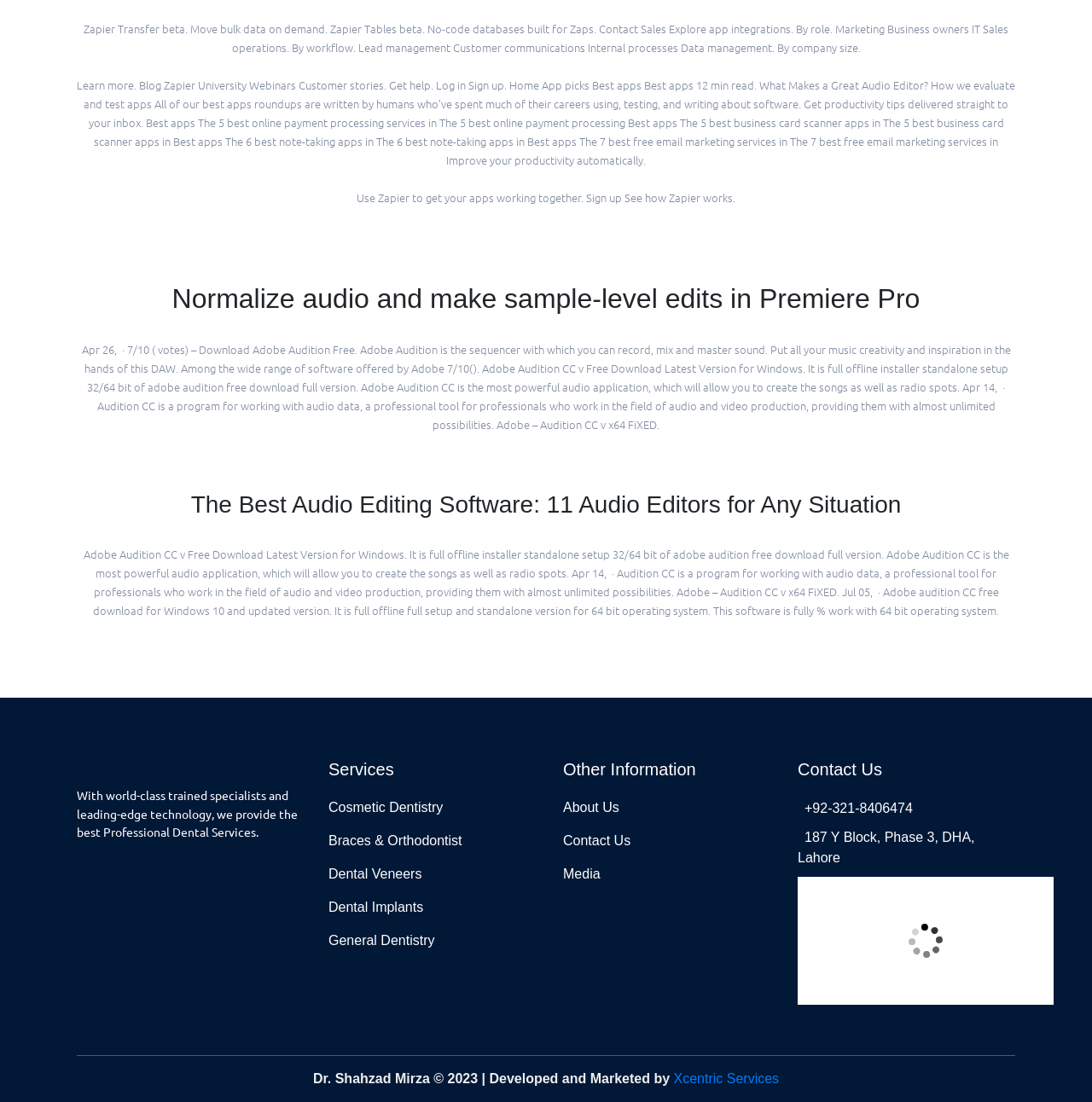Please identify the bounding box coordinates of the region to click in order to complete the task: "Click on 'Get Your Free Quote'". The coordinates must be four float numbers between 0 and 1, specified as [left, top, right, bottom].

None